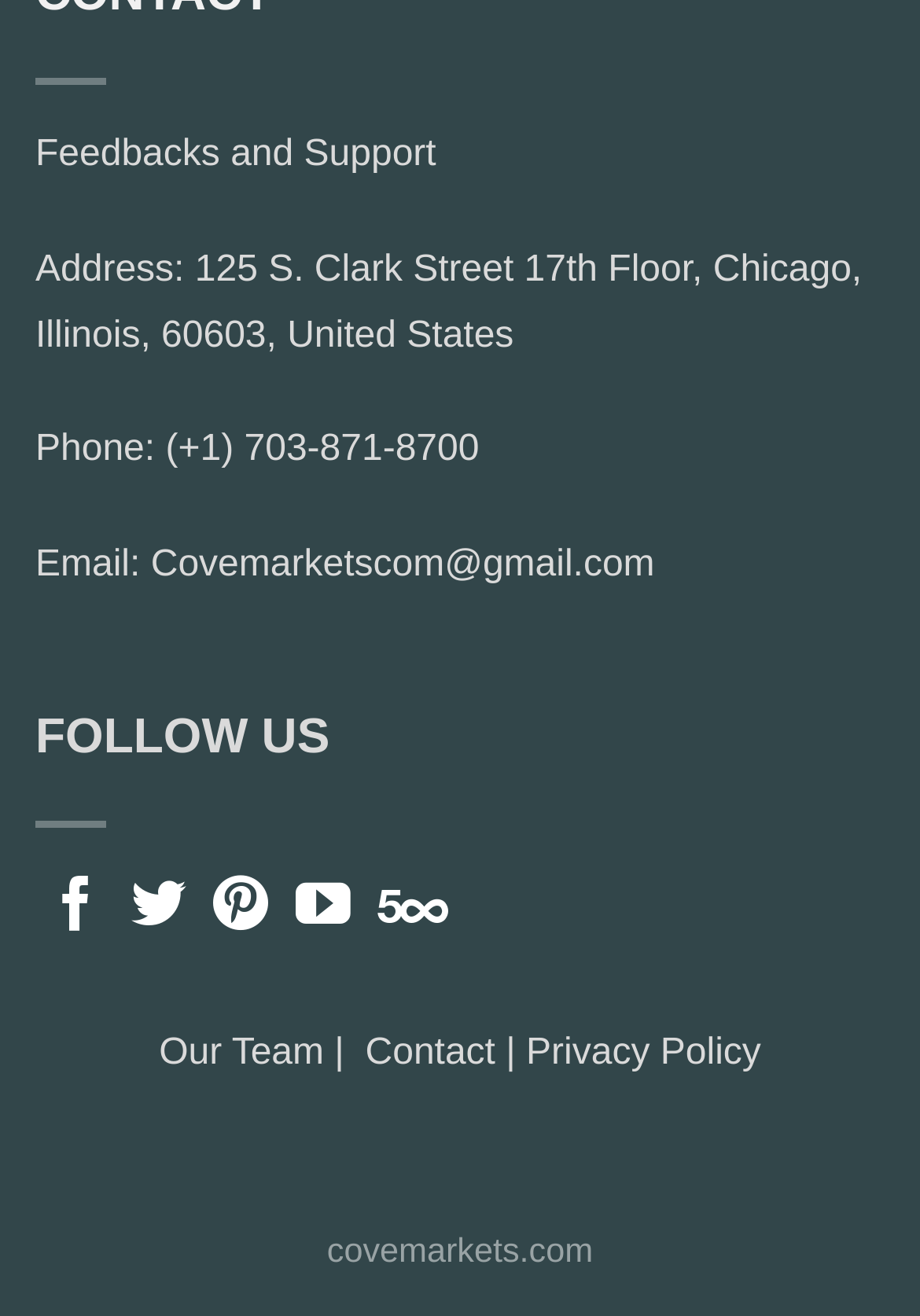Determine the bounding box coordinates for the clickable element required to fulfill the instruction: "Follow on Facebook". Provide the coordinates as four float numbers between 0 and 1, i.e., [left, top, right, bottom].

[0.053, 0.666, 0.113, 0.712]